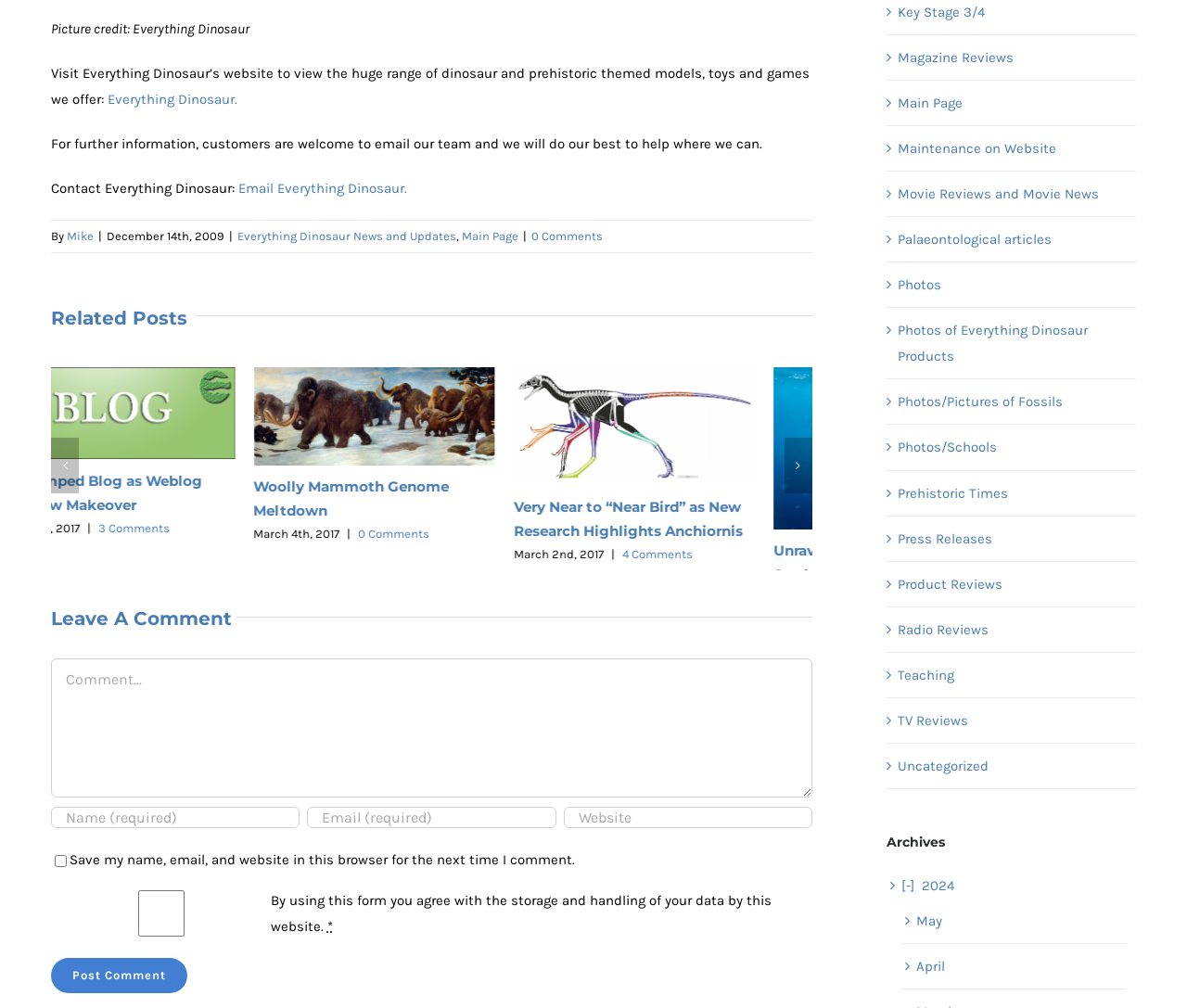Please find the bounding box coordinates of the clickable region needed to complete the following instruction: "Leave a comment". The bounding box coordinates must consist of four float numbers between 0 and 1, i.e., [left, top, right, bottom].

[0.043, 0.67, 0.195, 0.693]